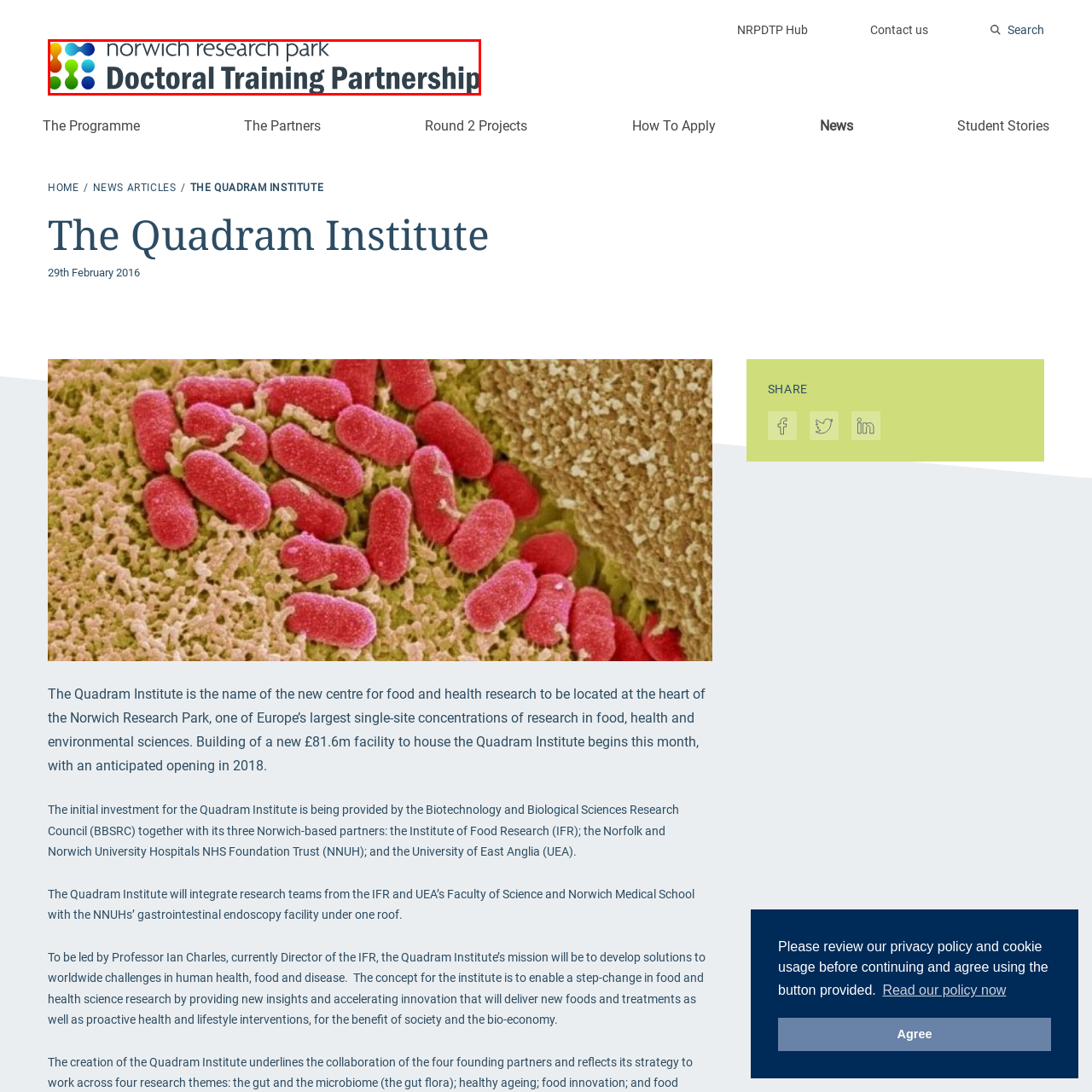Explain what is happening in the image inside the red outline in great detail.

The image features the logo of the "Norwich Research Park Doctoral Training Partnership." The design incorporates a colorful arrangement of circles in vibrant hues, including orange, blue, green, and teal, which form an abstract representation, symbolizing collaboration and innovation in research. The text "Norwich Research Park" is presented in a modern, lighter typeface, situated above the bolder, dark blue text stating "Doctoral Training Partnership." This logo highlights the partnership’s focus on fostering advanced education and research initiatives within the context of the Norwich Research Park, a leading hub for scientific and academic collaboration.